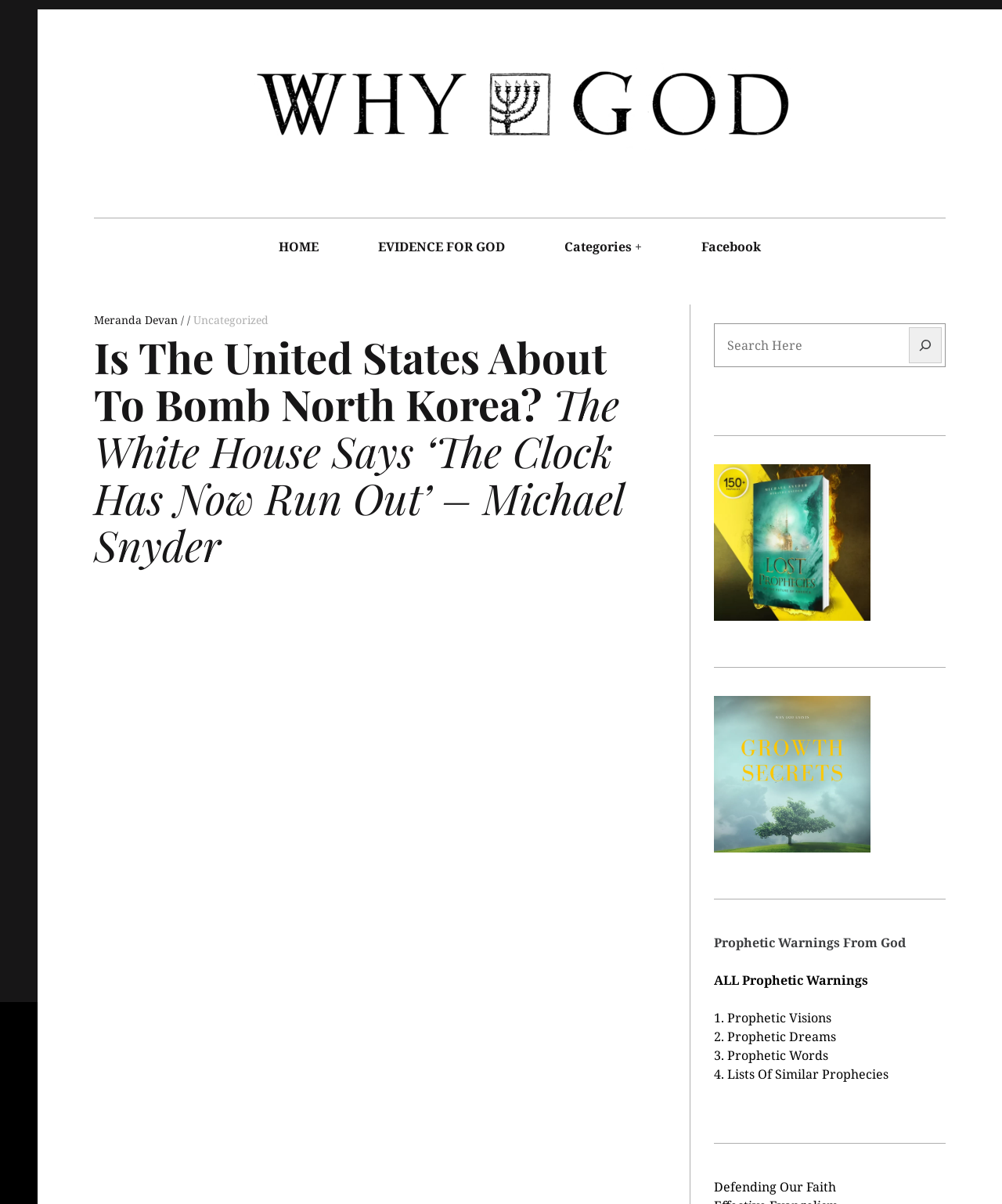Identify the bounding box for the UI element that is described as follows: "4. Lists Of Similar".

[0.712, 0.884, 0.82, 0.899]